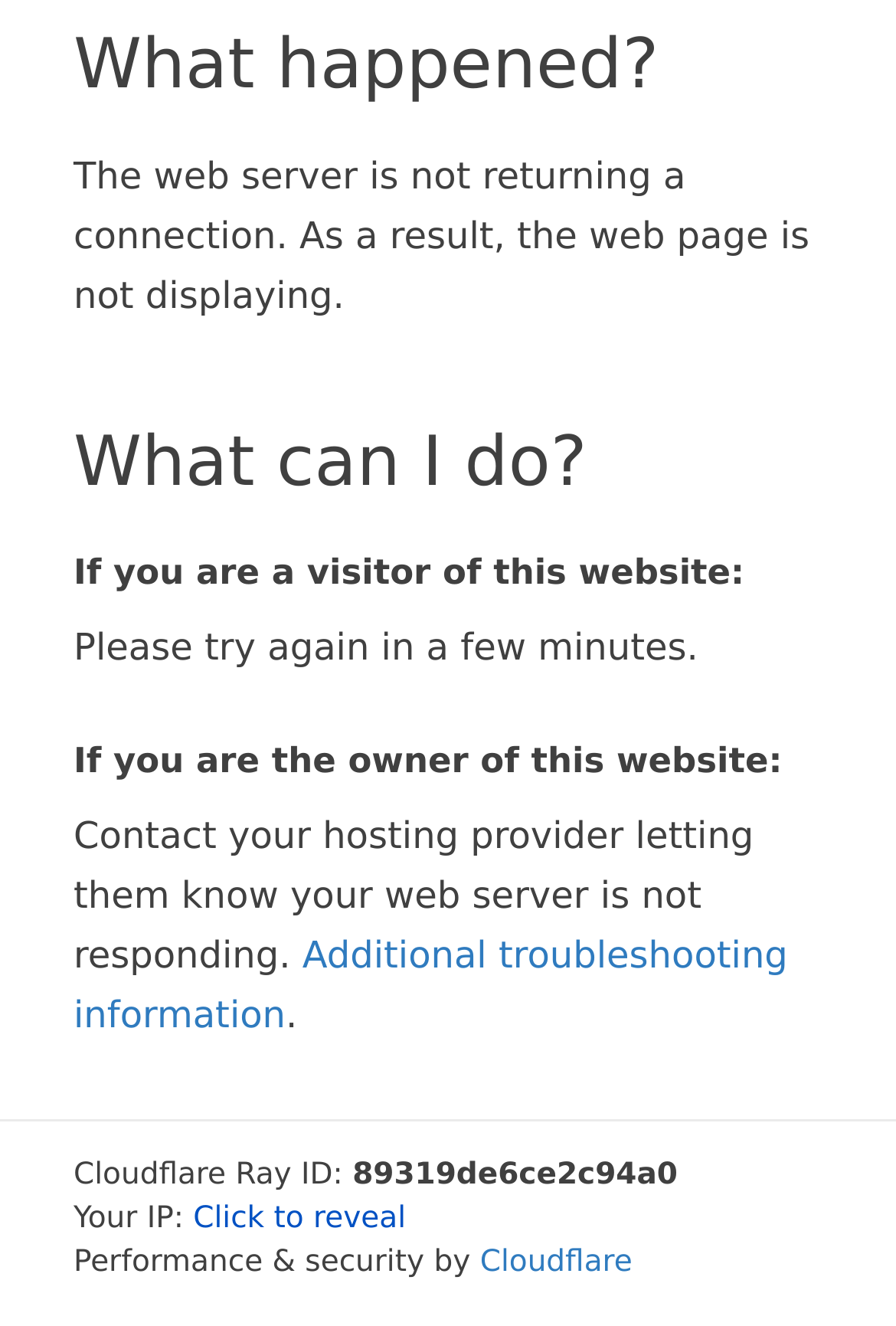Based on the image, please respond to the question with as much detail as possible:
What is providing performance and security to this website?

Cloudflare is providing performance and security to this website. This is indicated by the StaticText element with the text 'Performance & security by' followed by a link to 'Cloudflare'.